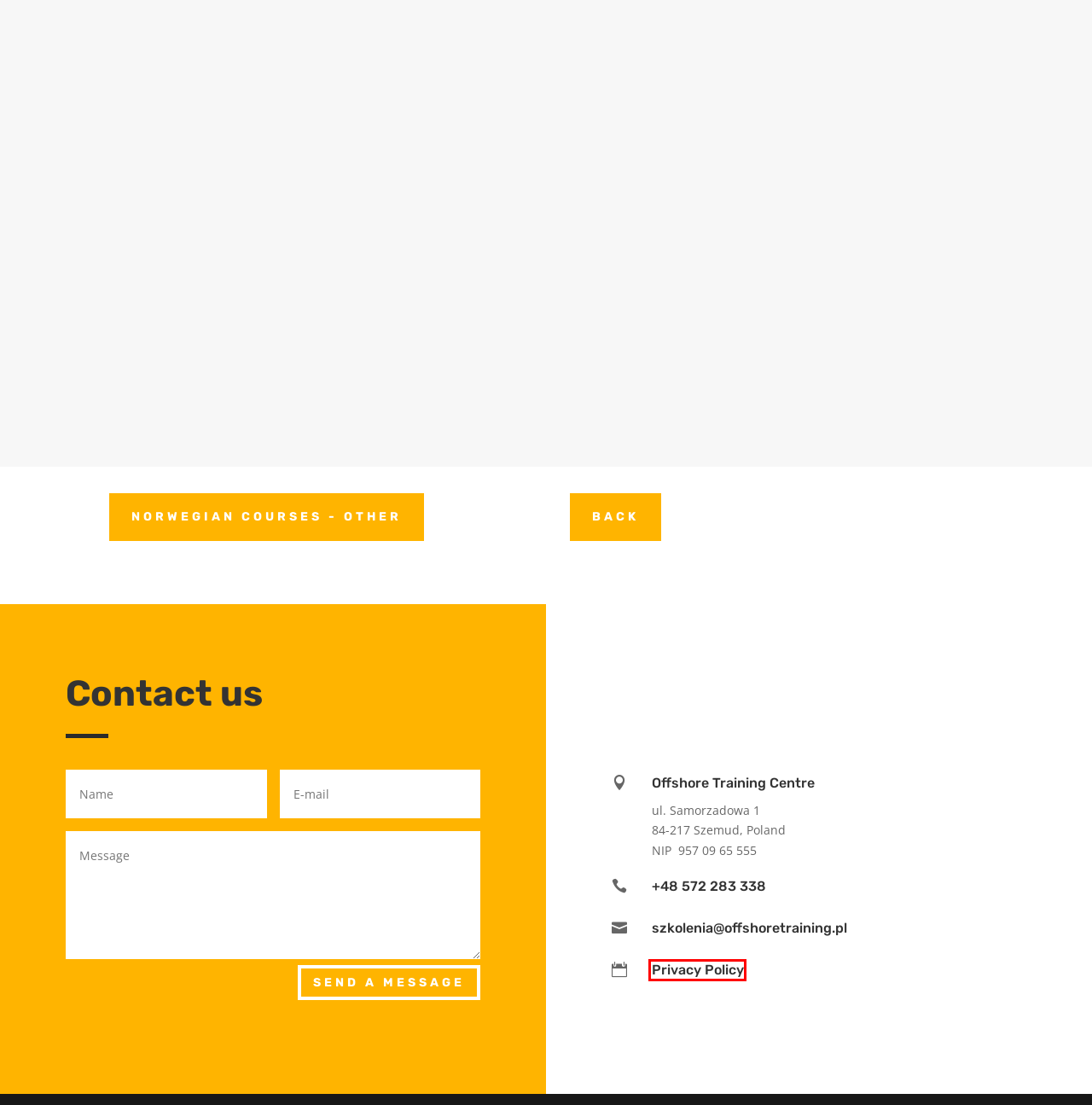You are looking at a screenshot of a webpage with a red bounding box around an element. Determine the best matching webpage description for the new webpage resulting from clicking the element in the red bounding box. Here are the descriptions:
A. Contact us
B. Privacy Policy
C. Offshore Training Centre | Hot work | Work in Norway
D. Offshore Training | Praca w Norwegii |szkolenia Hot work
E. Sklep – Offshore – platforma
F. Aktualności eng
G. Polityka prywatności
H. Our accreditations

B